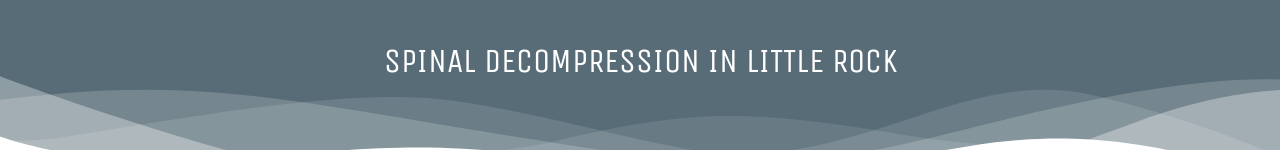Answer this question using a single word or a brief phrase:
What is the design element that adds depth and dimension?

wave-like patterns